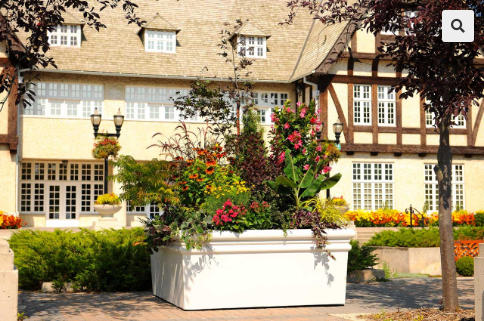Provide a one-word or short-phrase response to the question:
What style is the building behind the planter?

Charming architectural